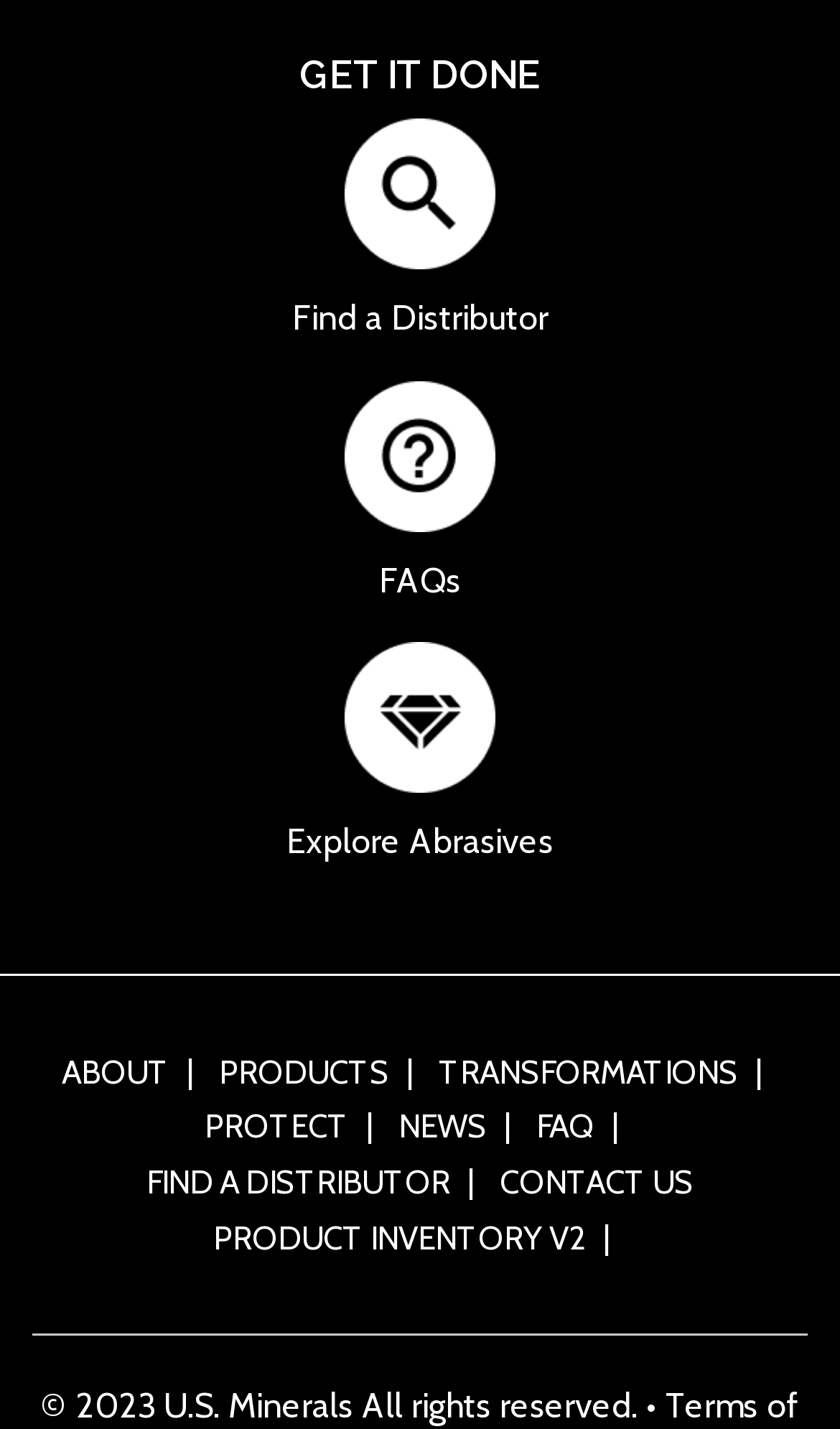Locate the bounding box coordinates of the clickable area needed to fulfill the instruction: "Learn about Transformations".

[0.522, 0.737, 0.927, 0.764]